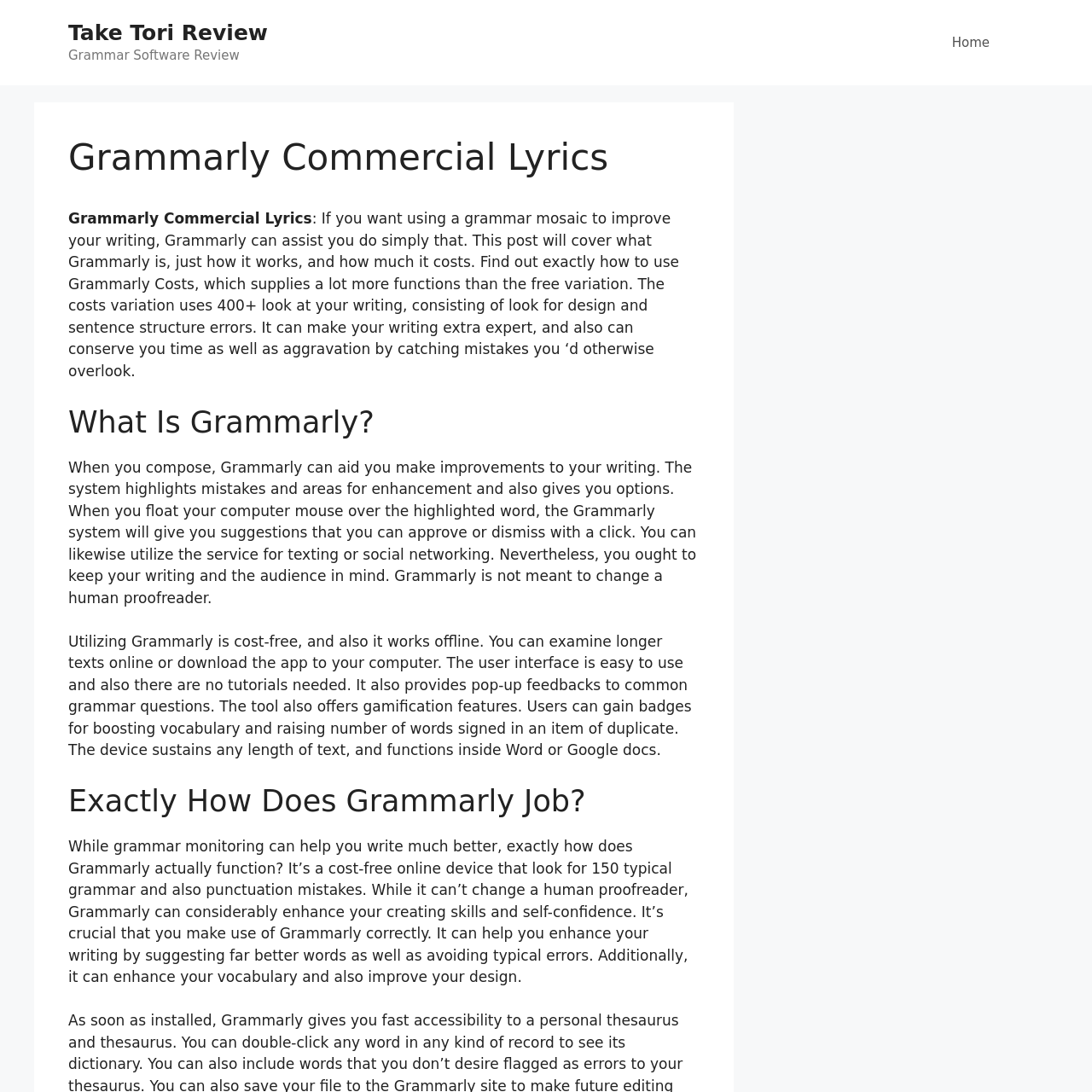Does Grammarly provide feedback on grammar questions?
Please provide a single word or phrase as the answer based on the screenshot.

Yes